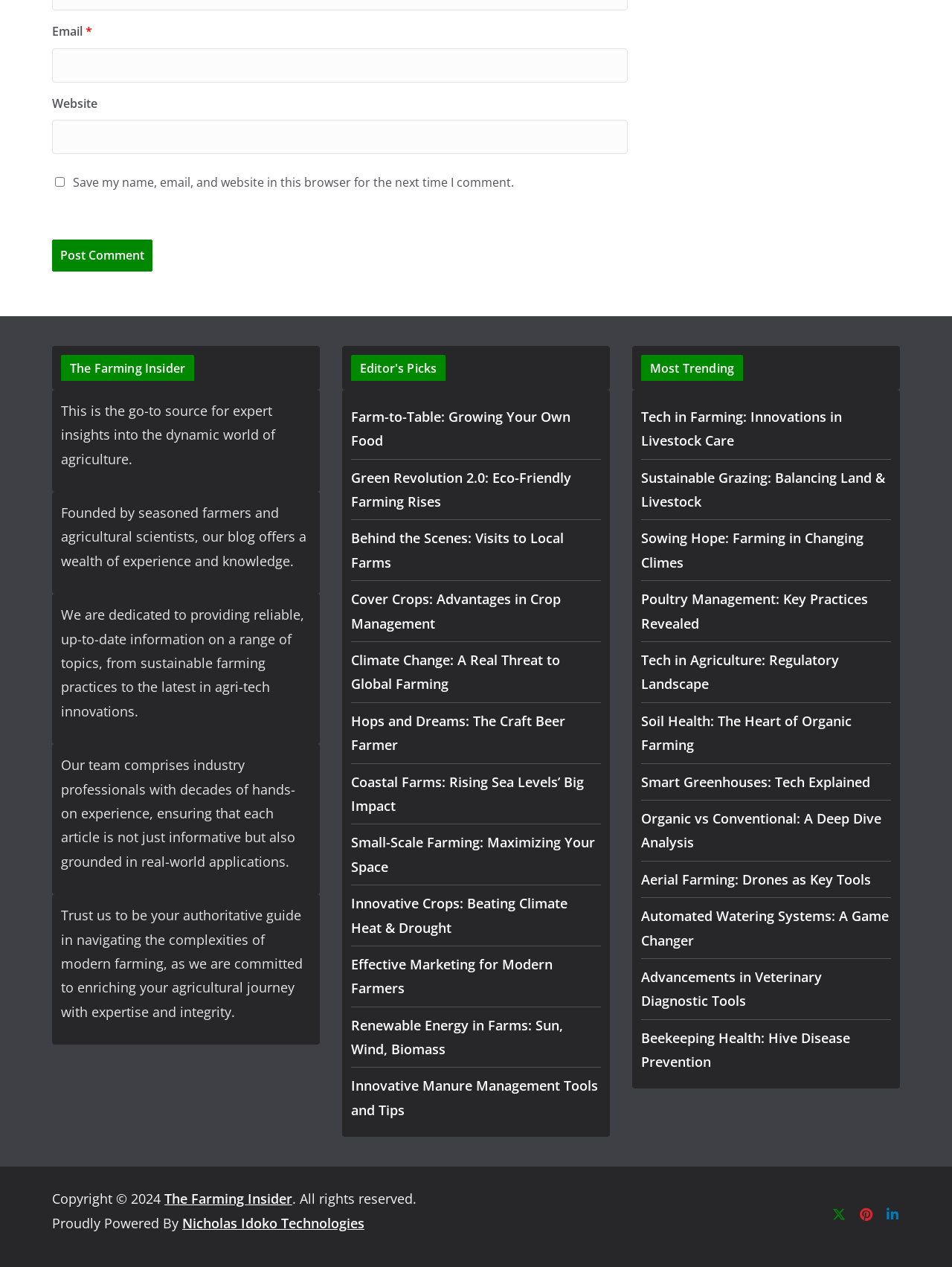What type of links are listed under 'Editor's Picks'?
Please interpret the details in the image and answer the question thoroughly.

The links listed under 'Editor's Picks' have descriptive titles such as 'Farm-to-Table: Growing Your Own Food' and 'Green Revolution 2.0: Eco-Friendly Farming Rises', suggesting that they are links to articles or blog posts related to agriculture and farming.